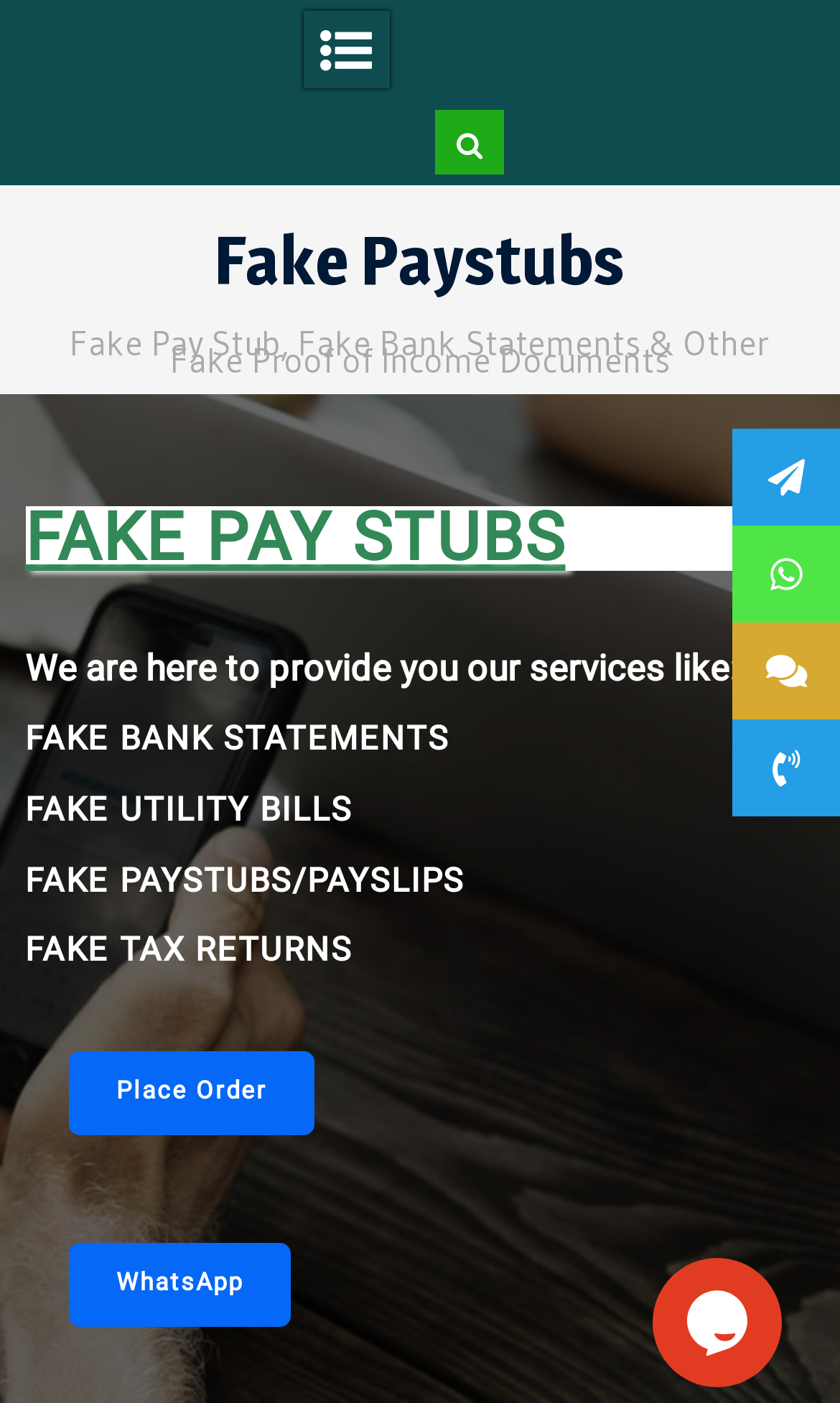What is the title or heading displayed on the webpage?

Fake Pay Stubs Service